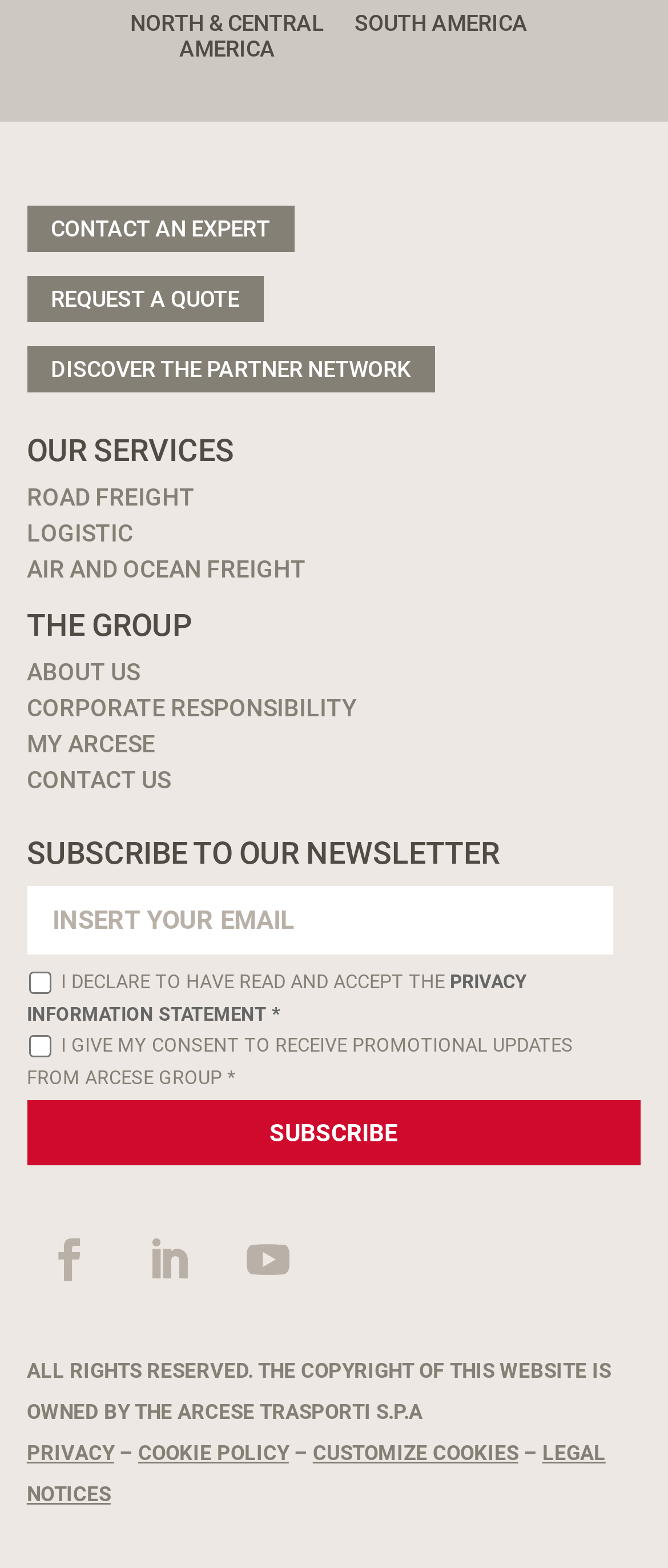Please identify the bounding box coordinates of the clickable region that I should interact with to perform the following instruction: "Contact an expert". The coordinates should be expressed as four float numbers between 0 and 1, i.e., [left, top, right, bottom].

[0.04, 0.131, 0.44, 0.16]